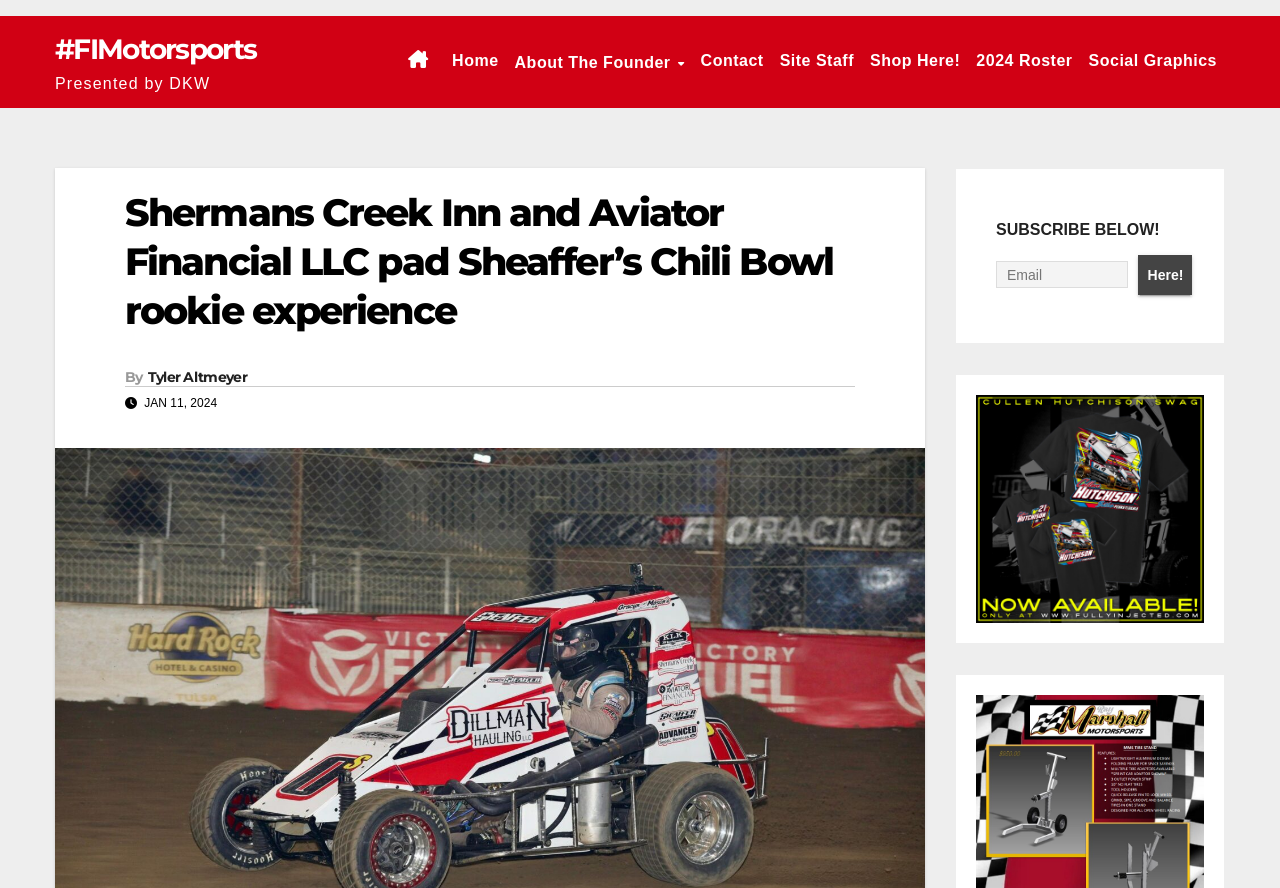Please identify the coordinates of the bounding box for the clickable region that will accomplish this instruction: "Subscribe with your email".

[0.778, 0.294, 0.881, 0.324]